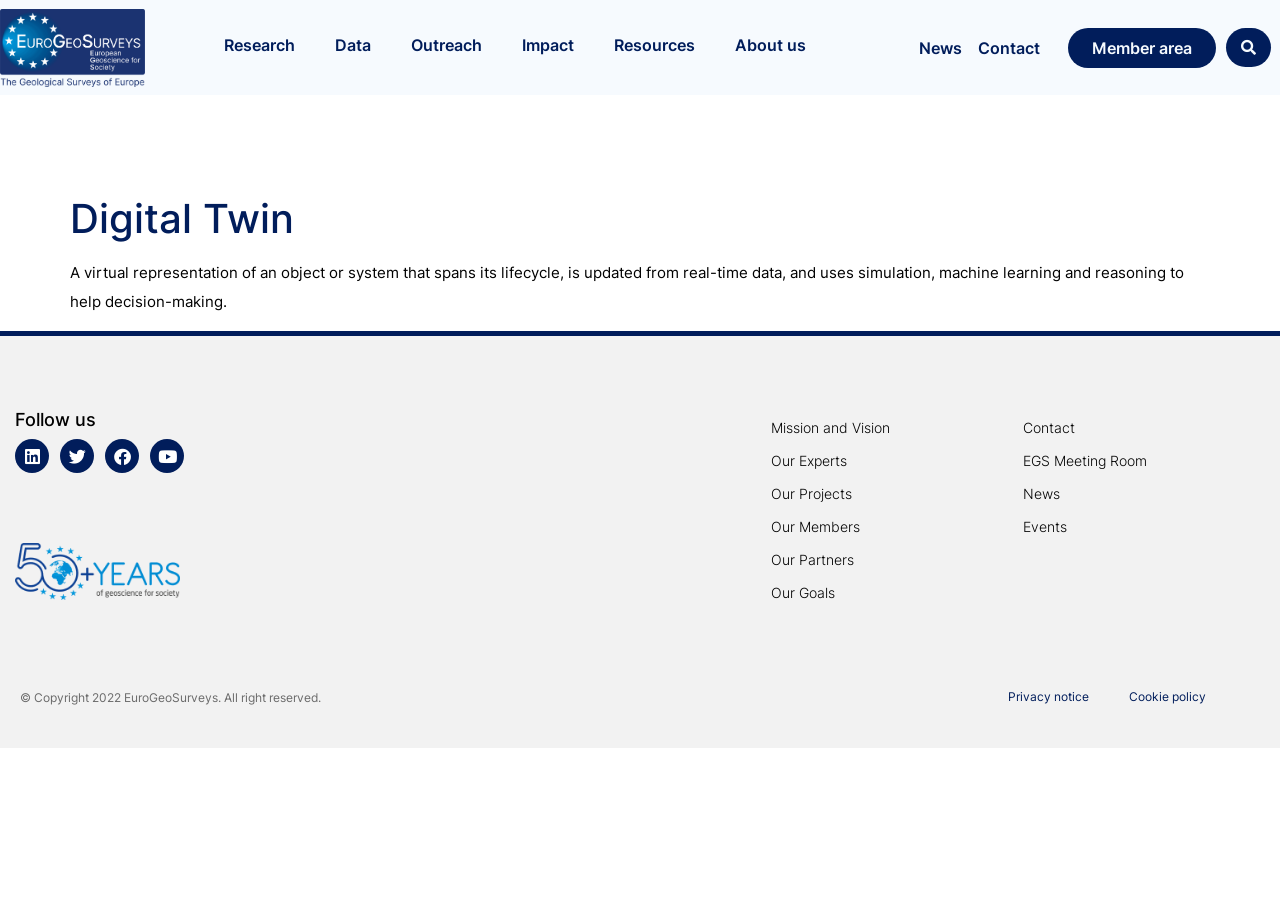Identify the bounding box coordinates of the element that should be clicked to fulfill this task: "Contact us". The coordinates should be provided as four float numbers between 0 and 1, i.e., [left, top, right, bottom].

[0.799, 0.456, 0.988, 0.492]